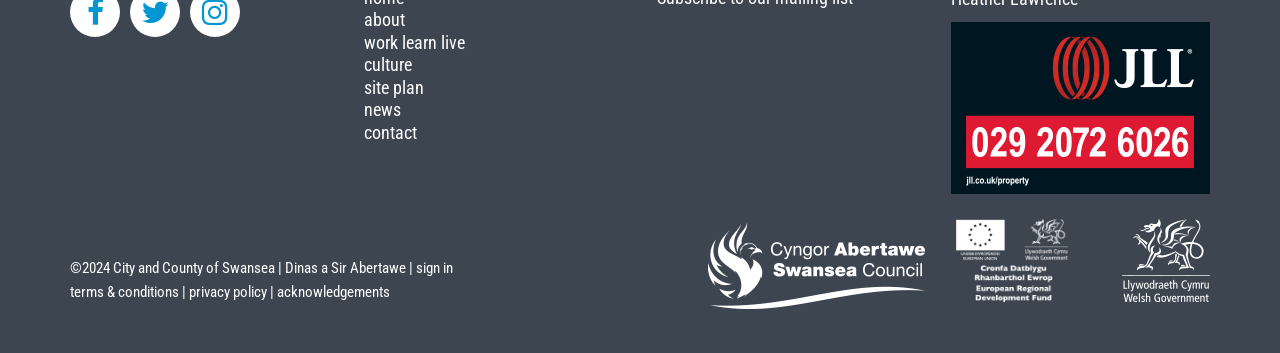Please reply with a single word or brief phrase to the question: 
What is the language of the text 'Dinas a Sir Abertawe'?

Welsh